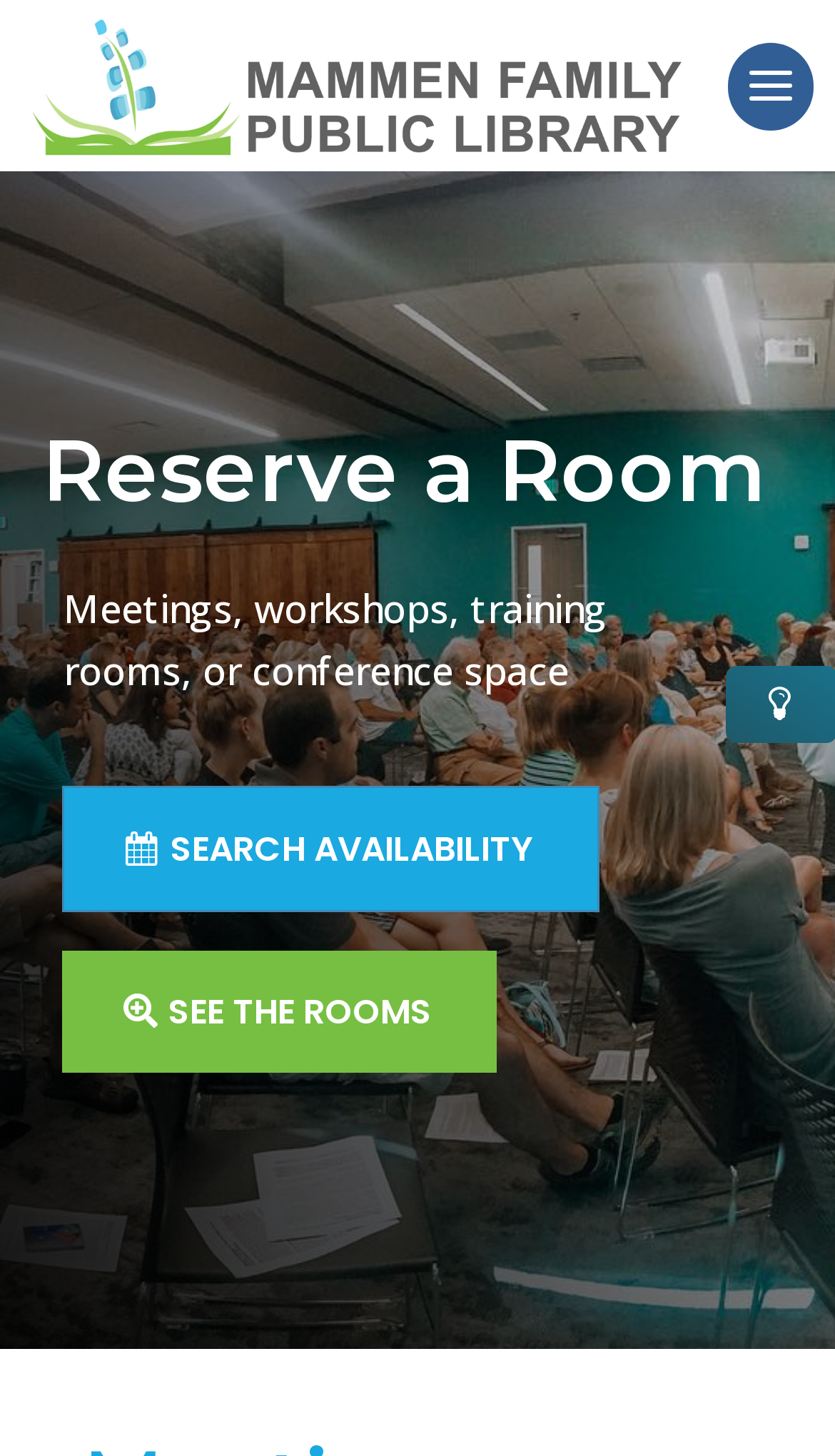Locate the bounding box coordinates of the UI element described by: "Single Girl Child Scholarship 2023". The bounding box coordinates should consist of four float numbers between 0 and 1, i.e., [left, top, right, bottom].

None